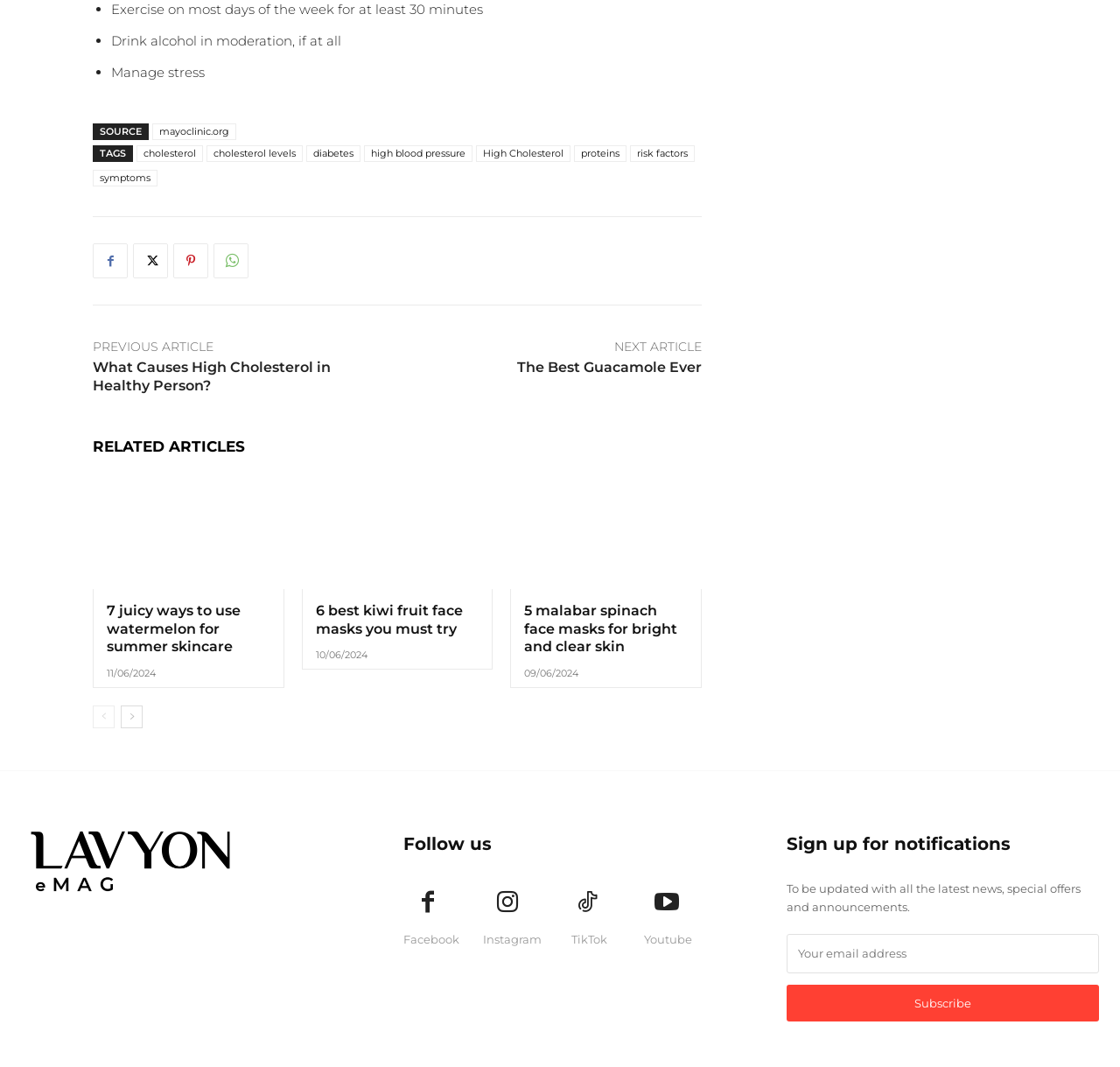Based on the provided description, "Twitter", find the bounding box of the corresponding UI element in the screenshot.

None